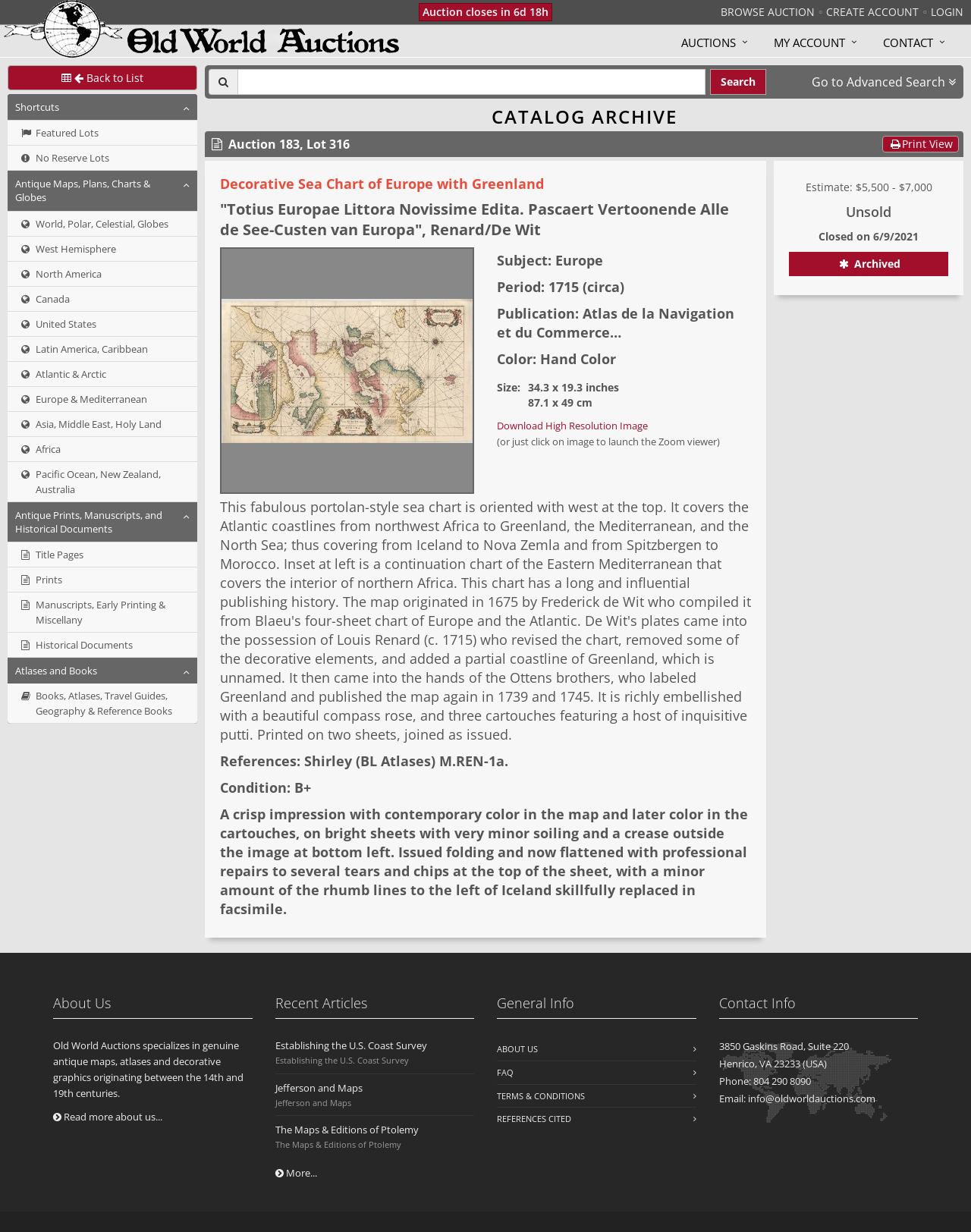Provide a single word or phrase answer to the question: 
What is the auction number?

Auction 183